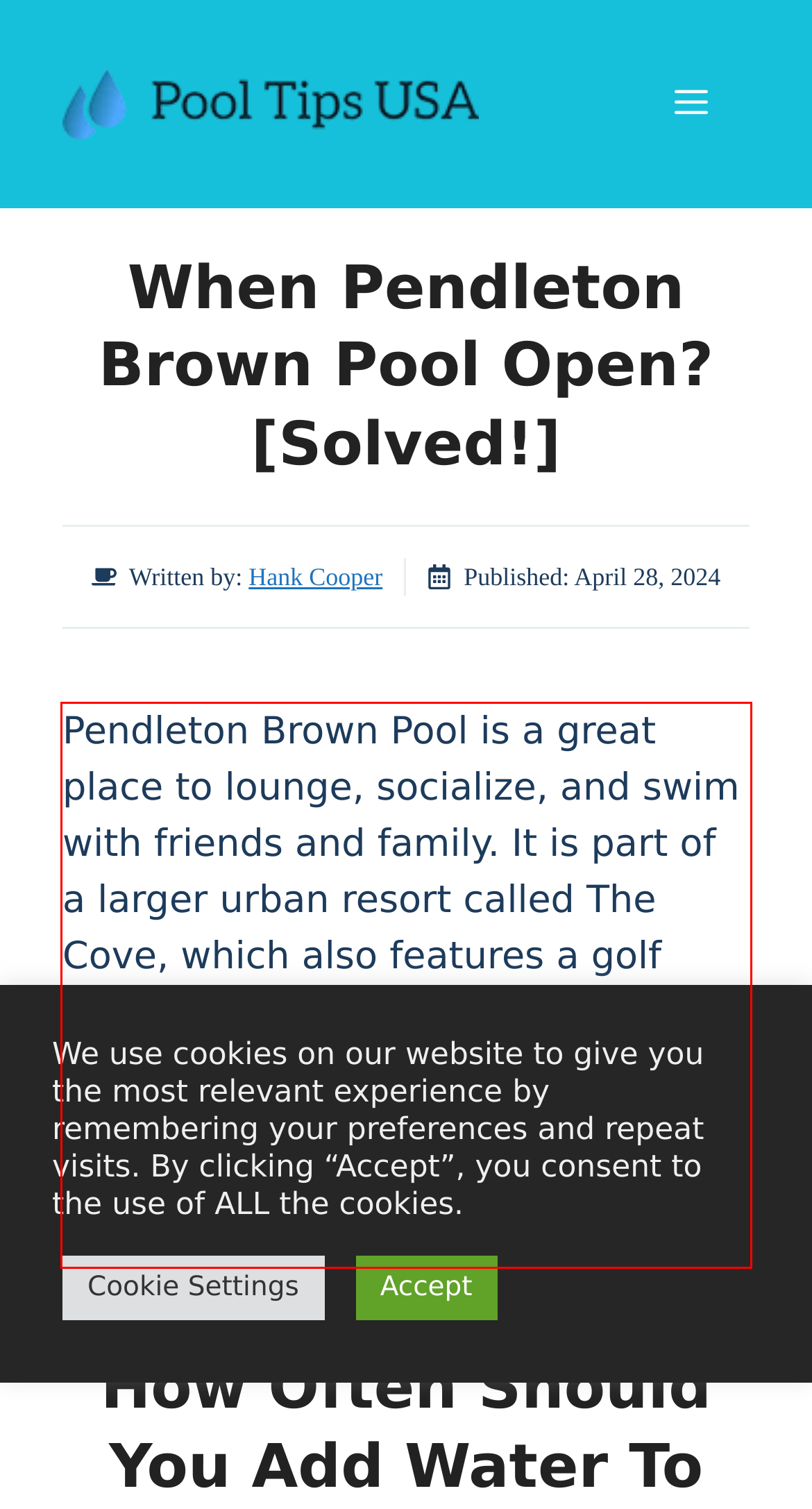You are provided with a screenshot of a webpage featuring a red rectangle bounding box. Extract the text content within this red bounding box using OCR.

Pendleton Brown Pool is a great place to lounge, socialize, and swim with friends and family. It is part of a larger urban resort called The Cove, which also features a golf course, restaurants, and other attractions. Located in Central Indiana, the pool is open from early summer until frost. Although there is never really … Read more